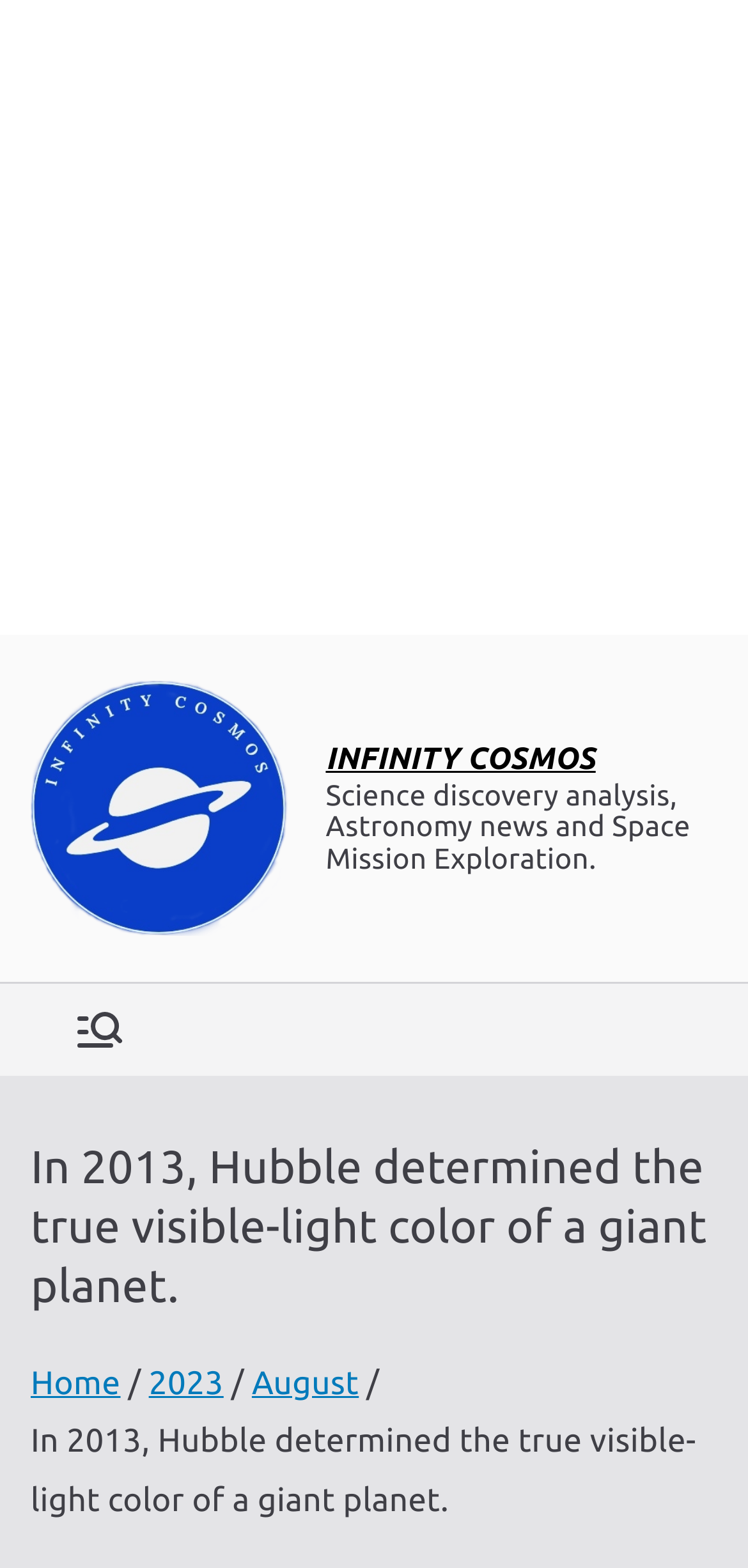Elaborate on the different components and information displayed on the webpage.

The webpage is about astronomy news and space mission exploration, specifically featuring a discovery about a planet located 63 light-years away, named HD 189733b. 

At the top of the page, there is an advertisement region that spans the entire width of the page. Below the advertisement, there is a link to Picsart with an accompanying image on the left side of the page. 

On the right side of the page, there is a link to INFINITY COSMOS, which is likely the website's title or logo, accompanied by a brief description of the website's content. 

A primary menu button is located on the left side of the page, which is not expanded by default. The button features an image. 

The main content of the page starts with a heading that reads "In 2013, Hubble determined the true visible-light color of a giant planet." Below the heading, there is a navigation section with breadcrumbs, featuring links to the home page, the year 2023, and the month of August. 

At the very bottom of the page, there is a static text that repeats the heading, possibly serving as a summary or conclusion.